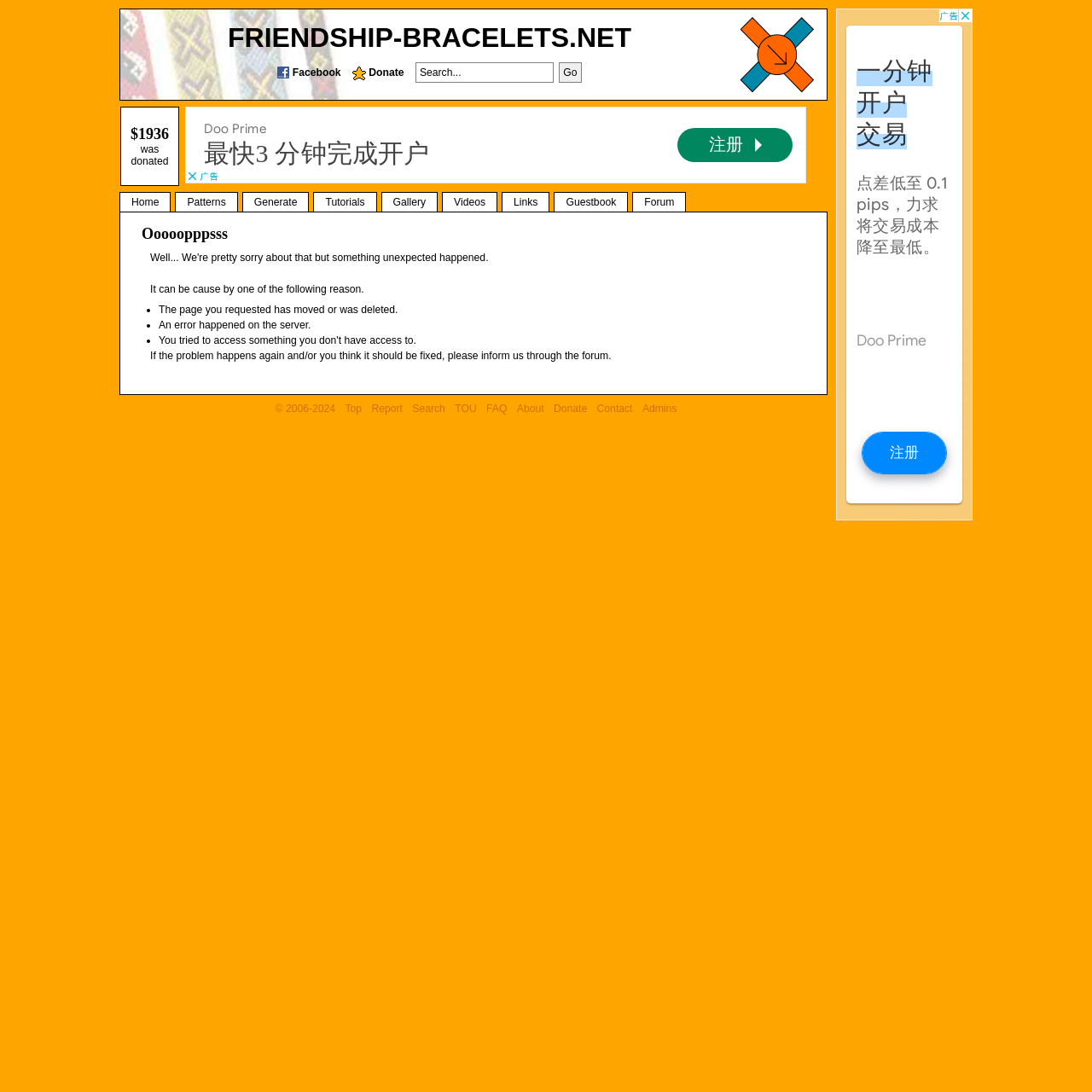Determine the bounding box coordinates for the area you should click to complete the following instruction: "Donate to the website".

[0.315, 0.061, 0.373, 0.072]